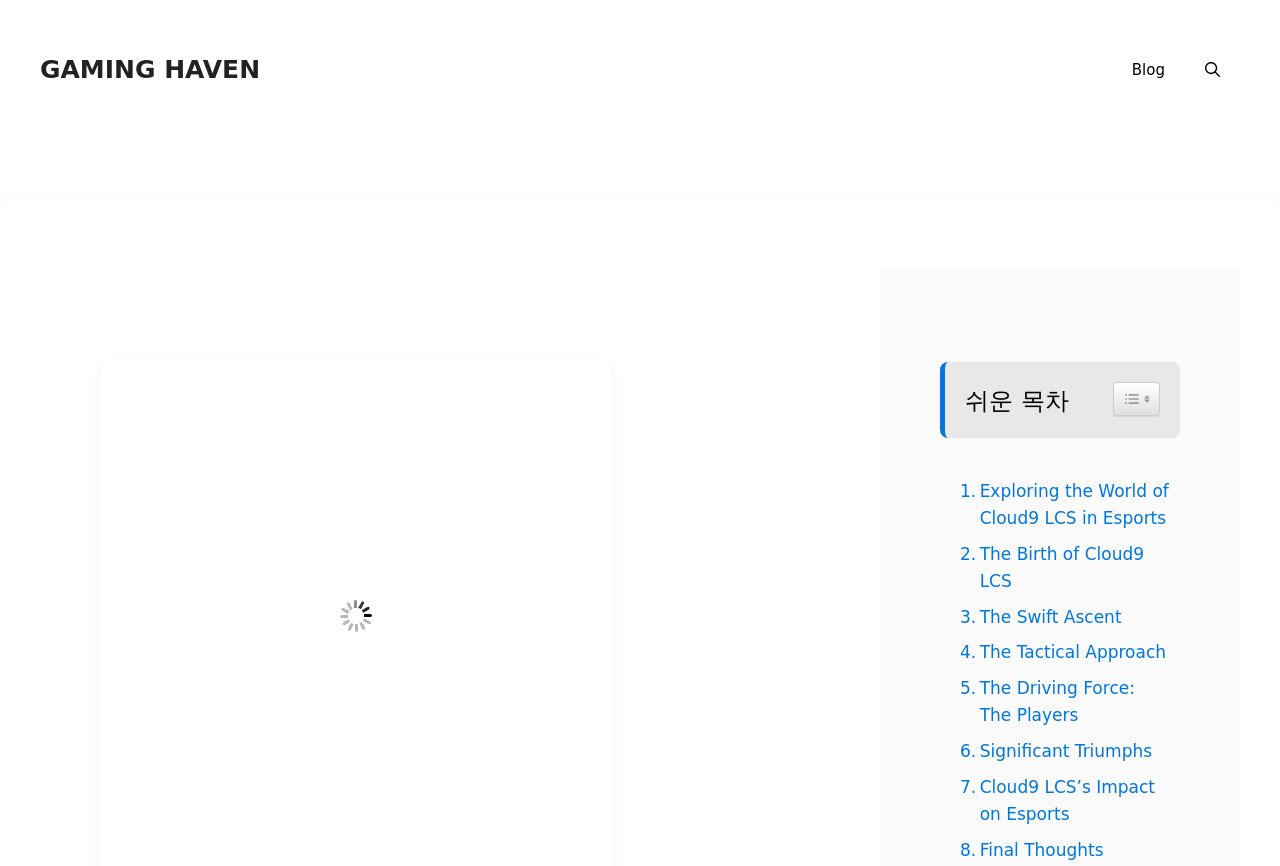Is there a search bar on this webpage?
Using the image, give a concise answer in the form of a single word or short phrase.

Yes